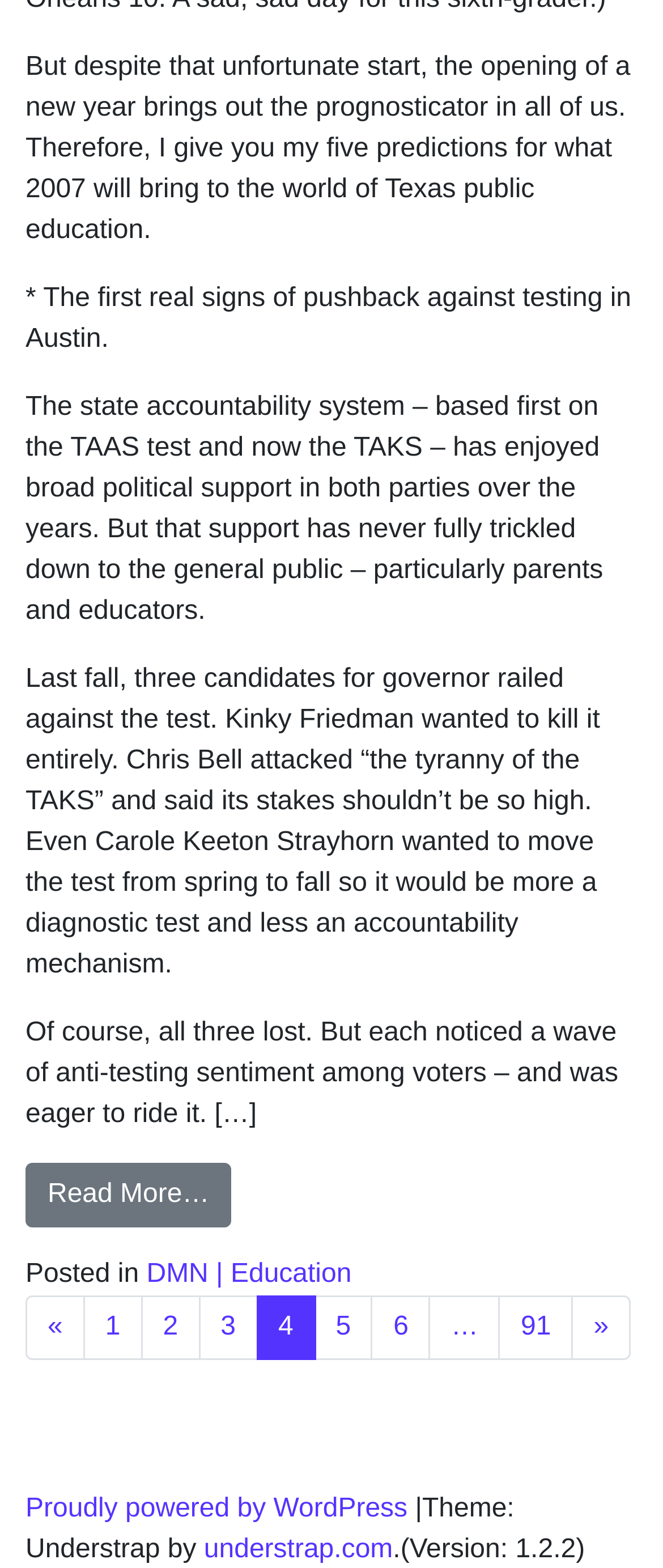Give a one-word or one-phrase response to the question:
What is the topic of the article?

Texas public education